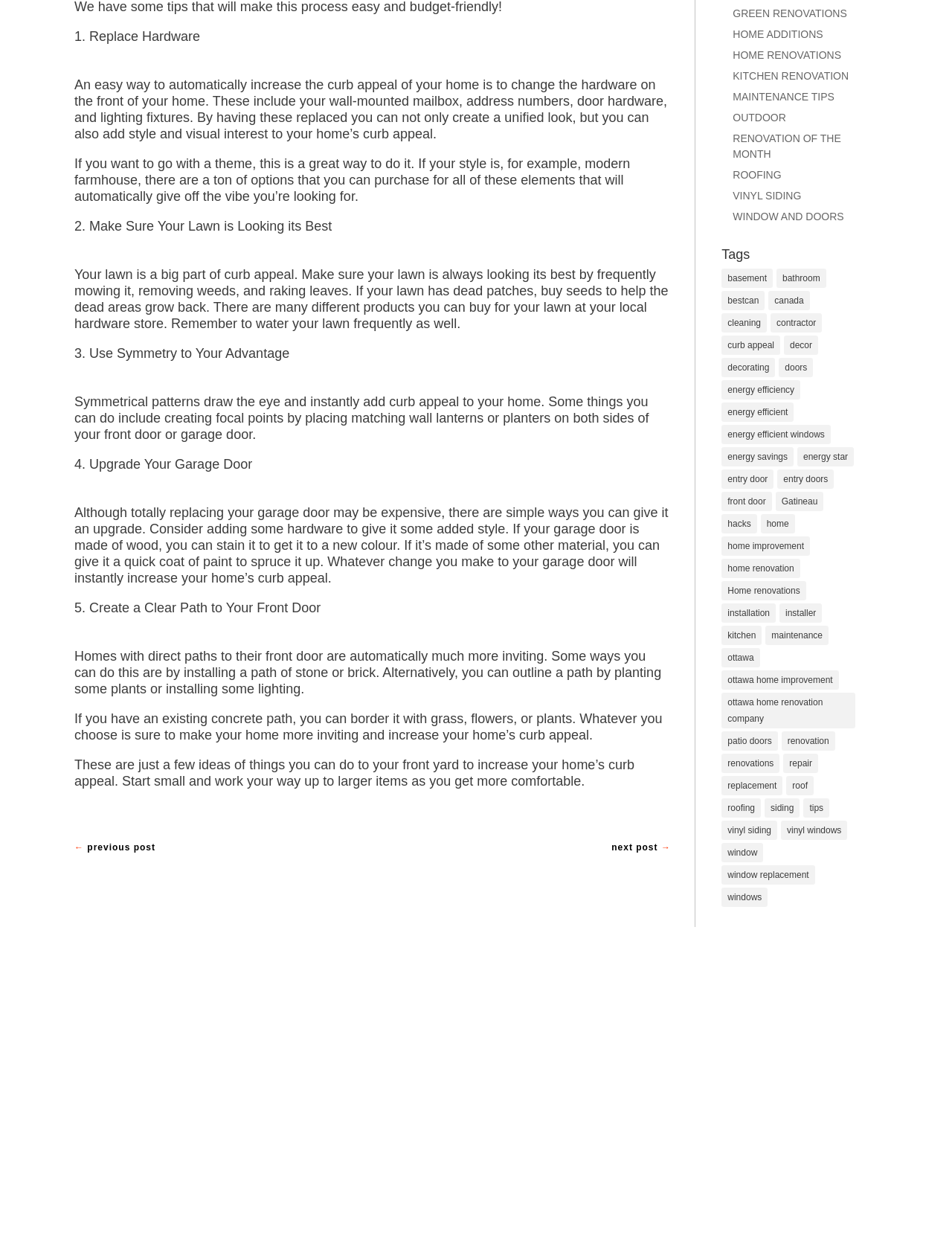Given the element description, predict the bounding box coordinates in the format (top-left x, top-left y, bottom-right x, bottom-right y), using floating point numbers between 0 and 1: ottawa home renovation company

[0.758, 0.559, 0.898, 0.588]